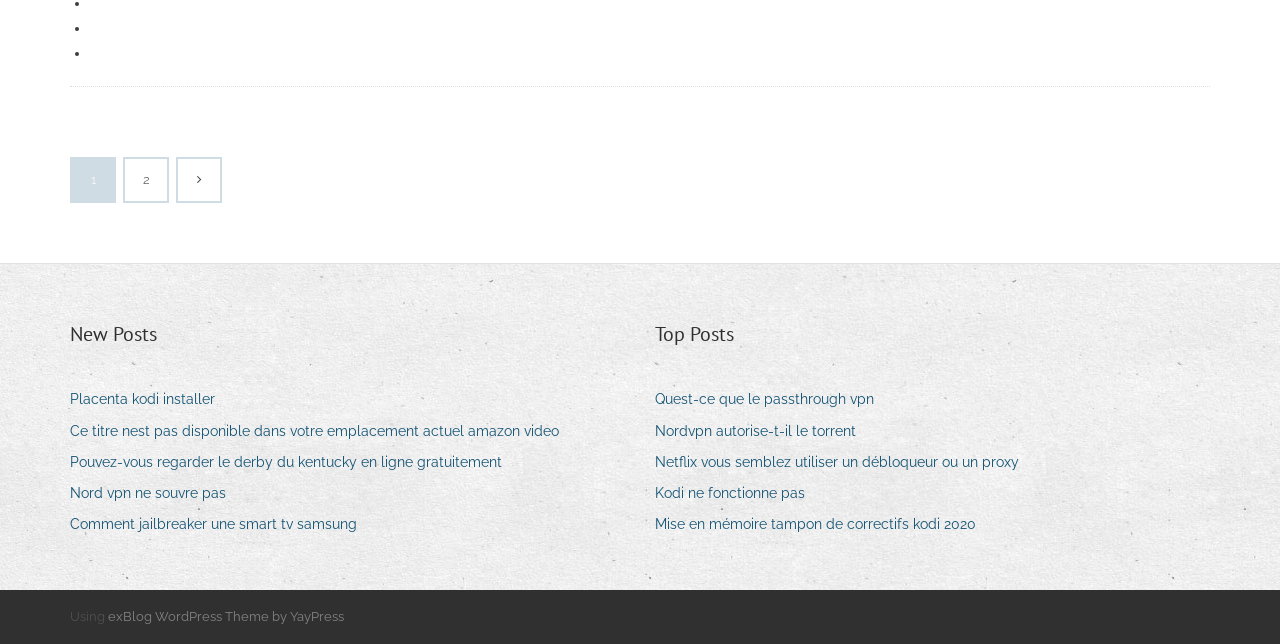Find the bounding box coordinates of the clickable region needed to perform the following instruction: "View 'Placenta kodi installer'". The coordinates should be provided as four float numbers between 0 and 1, i.e., [left, top, right, bottom].

[0.055, 0.6, 0.18, 0.642]